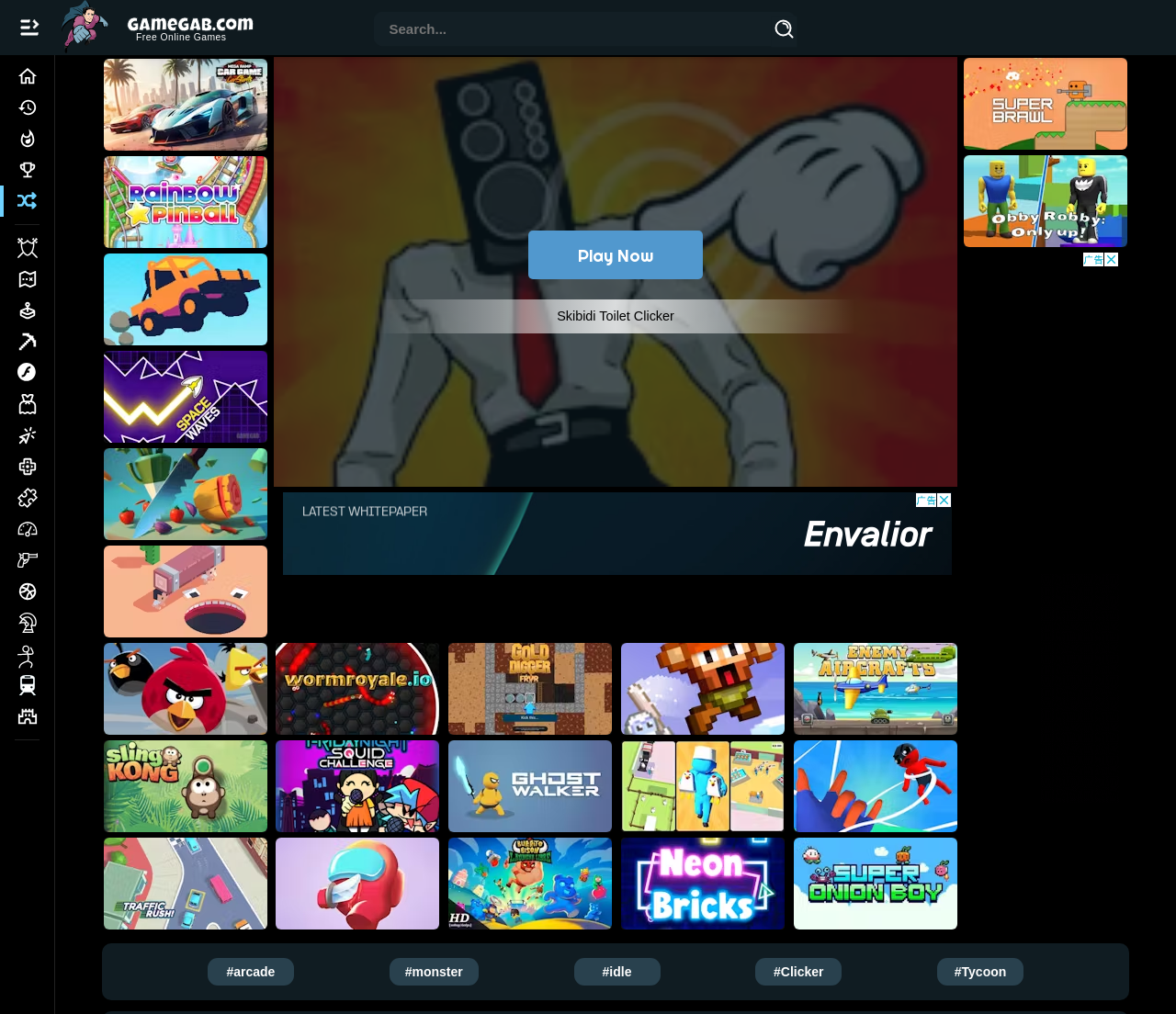Identify the bounding box coordinates of the region I need to click to complete this instruction: "Search for a game".

[0.328, 0.02, 0.646, 0.039]